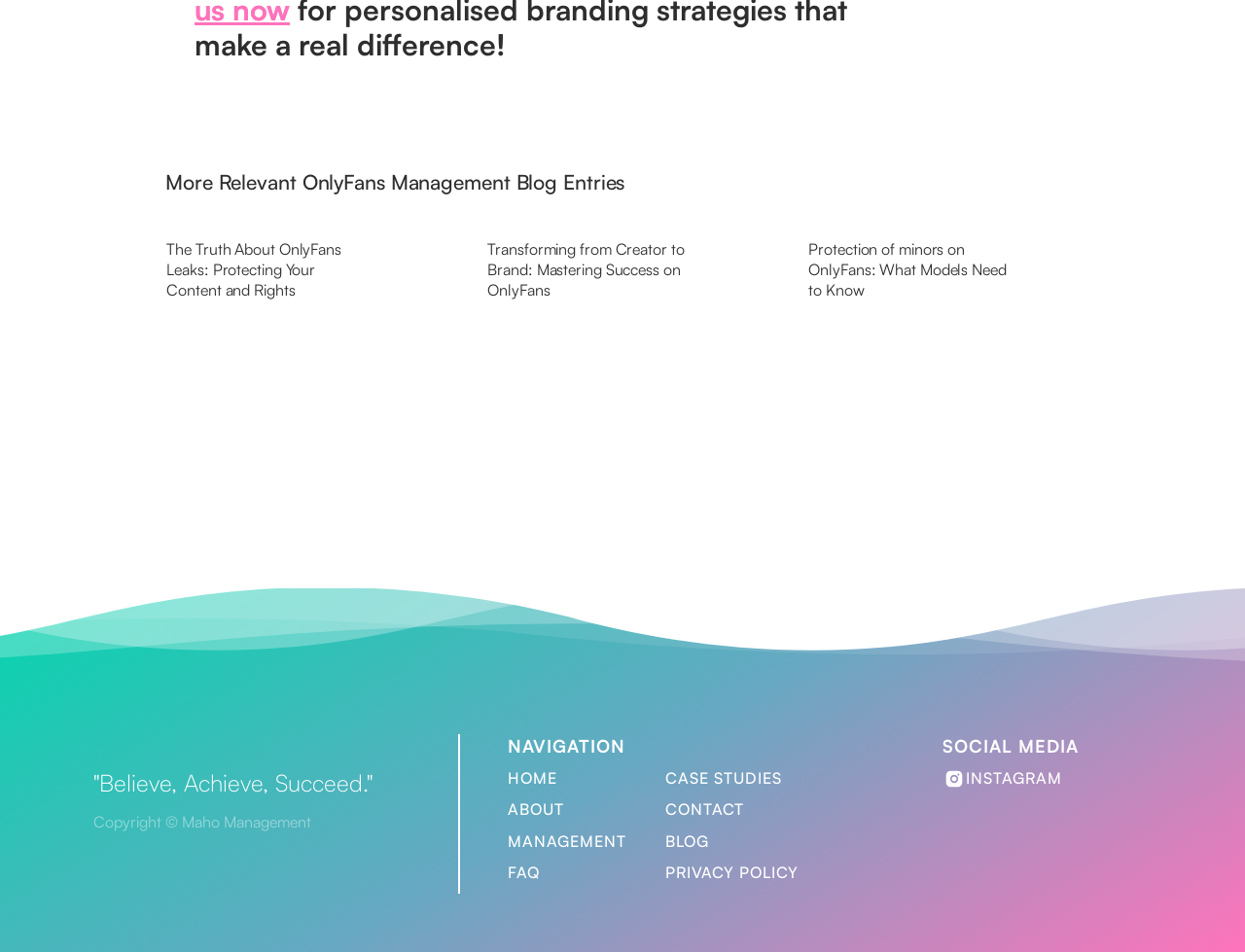Determine the bounding box coordinates for the element that should be clicked to follow this instruction: "Read the blog post about transforming from creator to brand". The coordinates should be given as four float numbers between 0 and 1, in the format [left, top, right, bottom].

[0.383, 0.235, 0.617, 0.498]